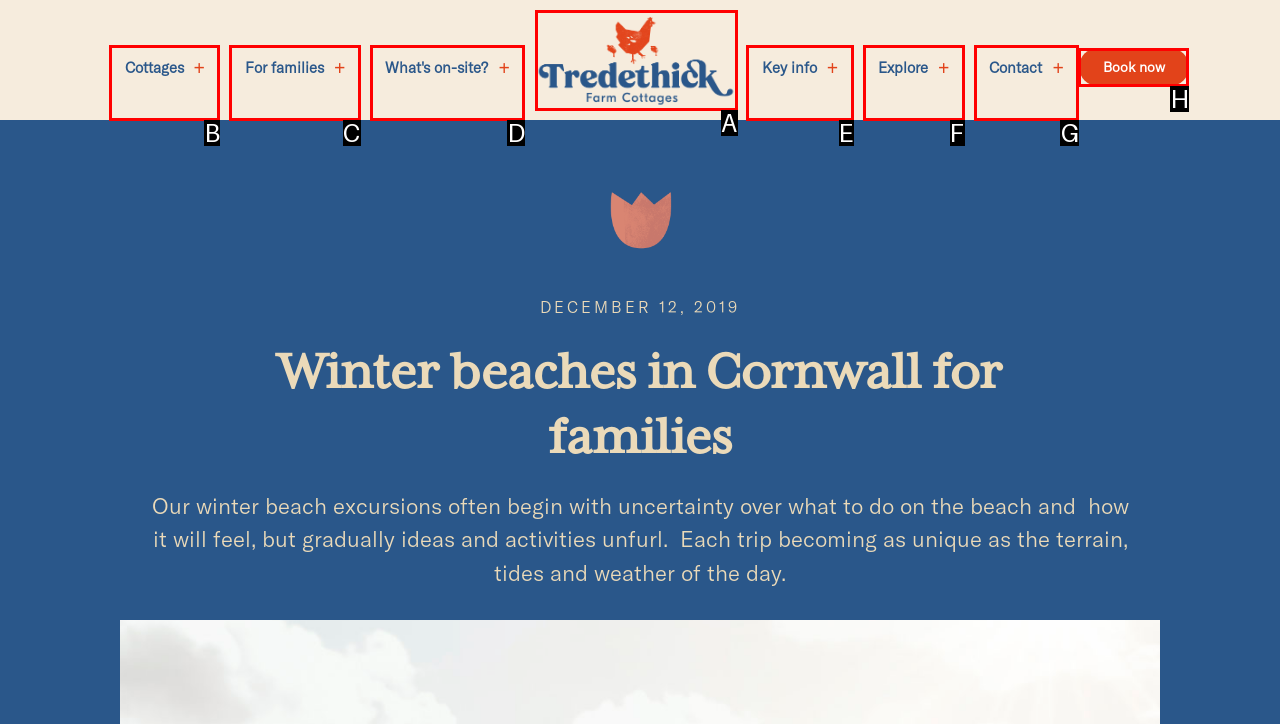For the task: Explore the Tredethick farm cottages logo, specify the letter of the option that should be clicked. Answer with the letter only.

A